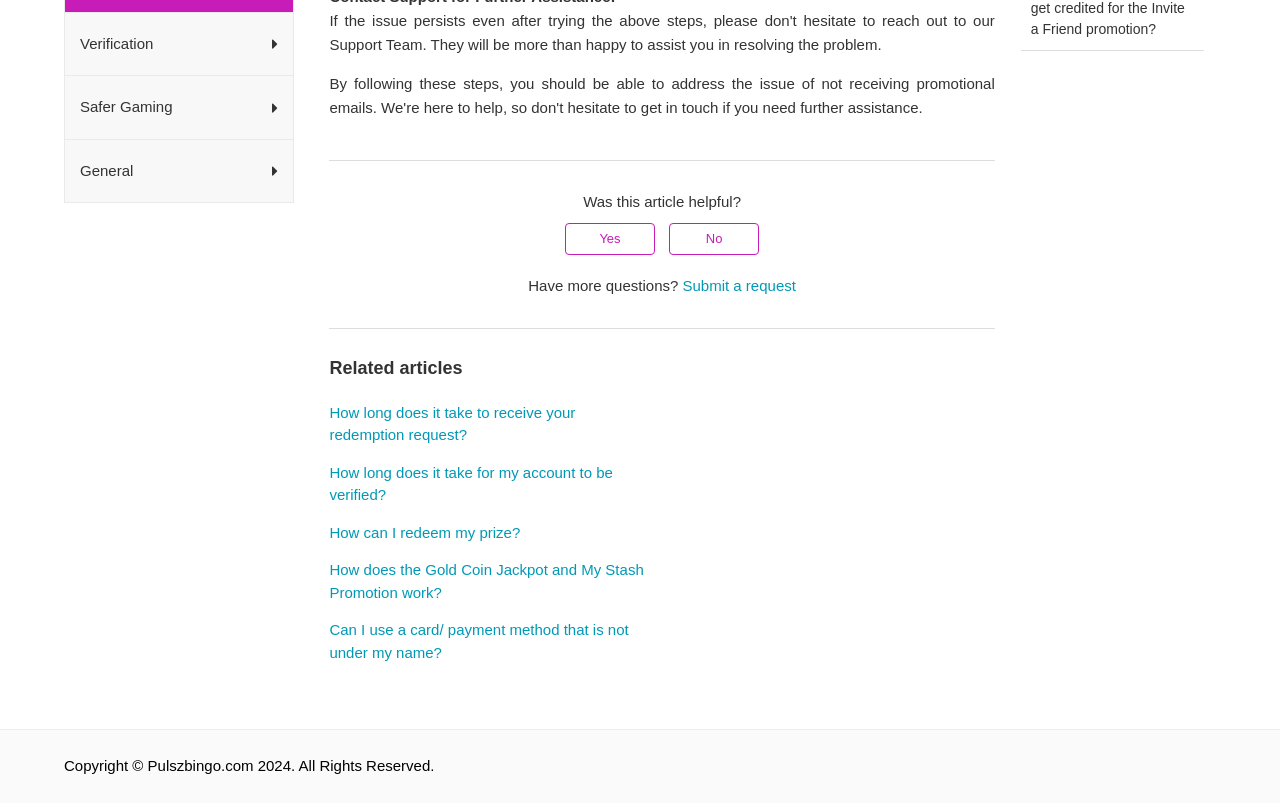From the given element description: "Safer Gaming", find the bounding box for the UI element. Provide the coordinates as four float numbers between 0 and 1, in the order [left, top, right, bottom].

[0.062, 0.12, 0.198, 0.148]